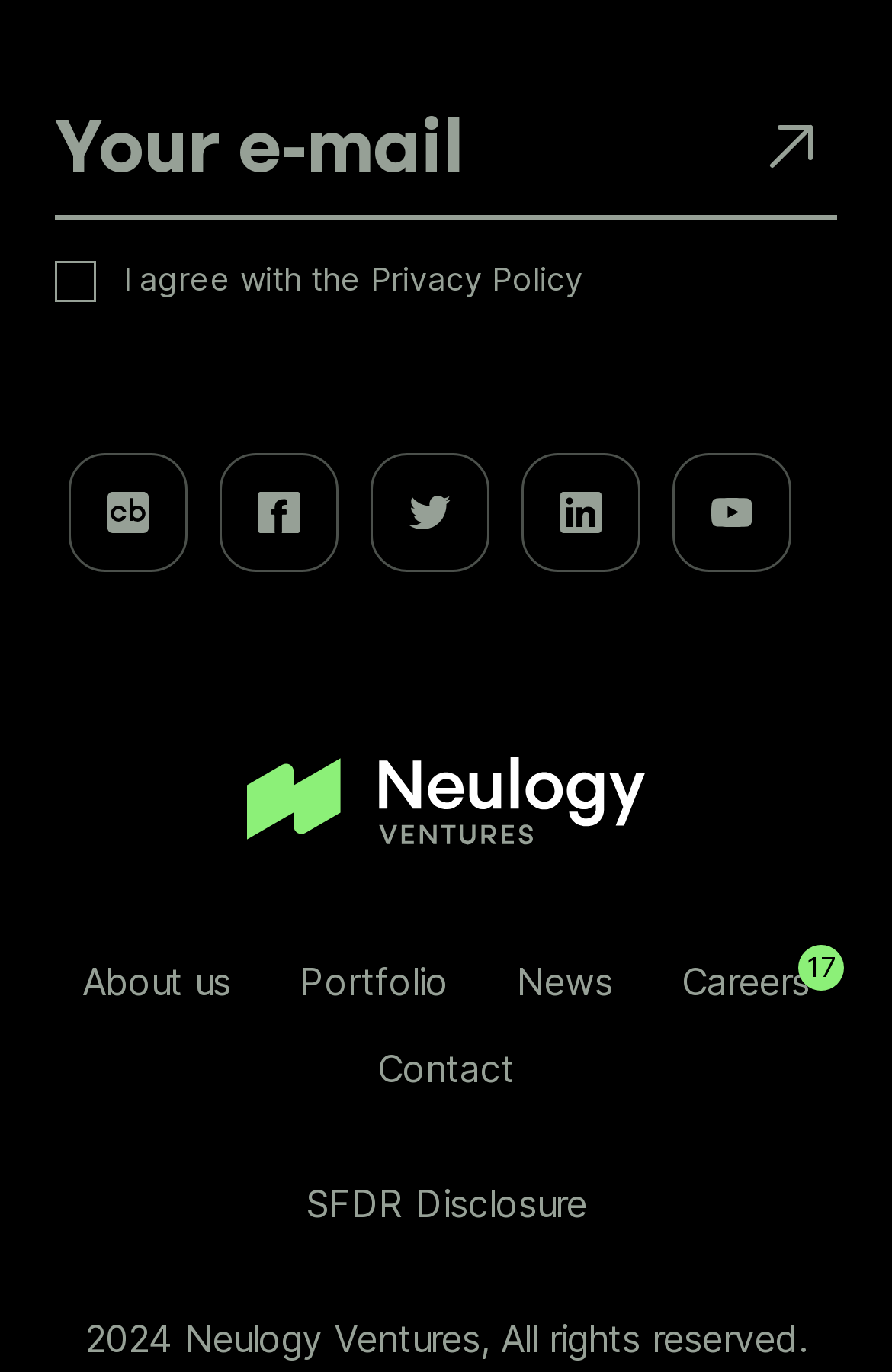Kindly determine the bounding box coordinates for the area that needs to be clicked to execute this instruction: "Enter your email".

[0.062, 0.057, 0.938, 0.161]